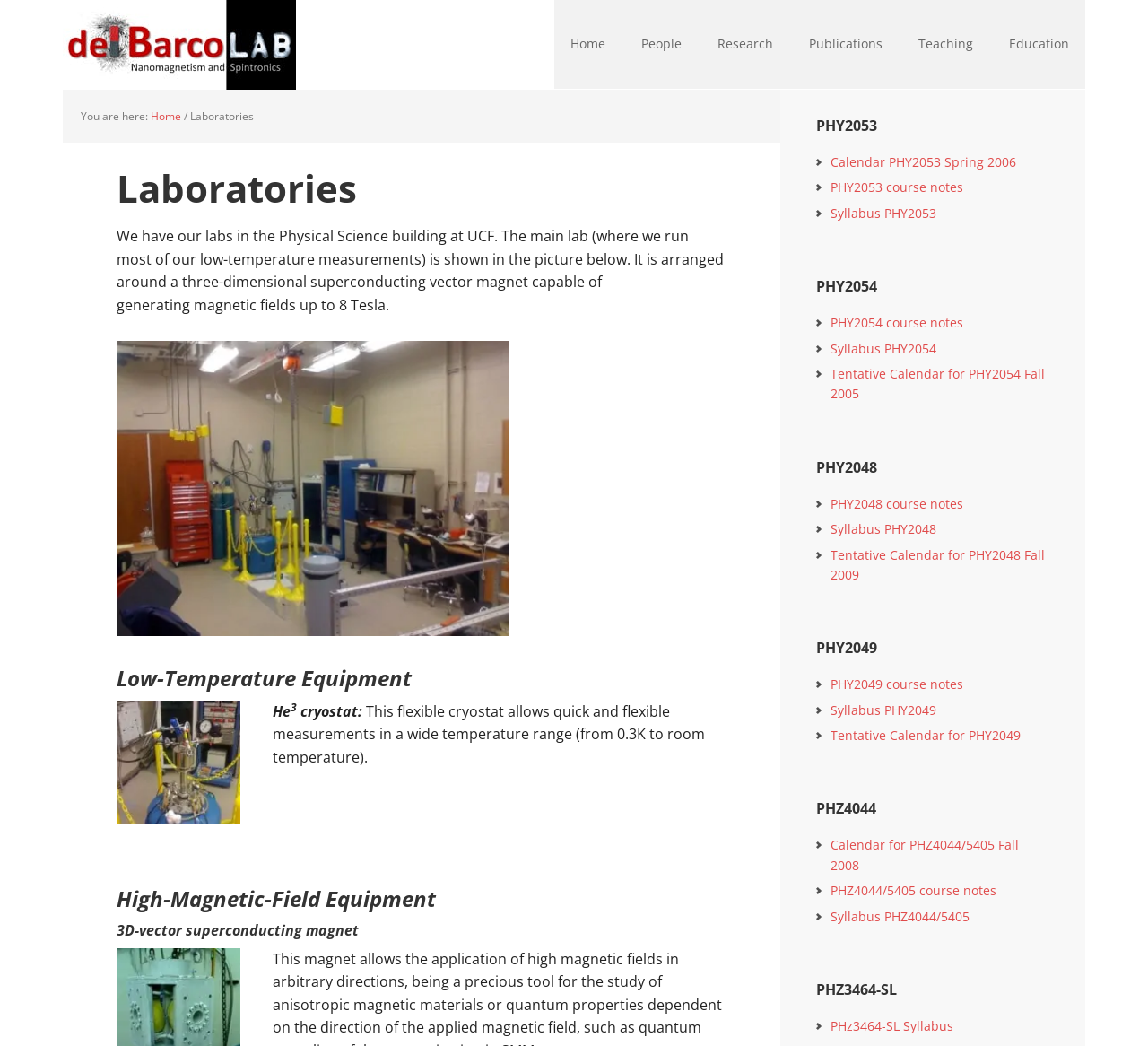Select the bounding box coordinates of the element I need to click to carry out the following instruction: "view Laboratories".

[0.163, 0.104, 0.221, 0.118]